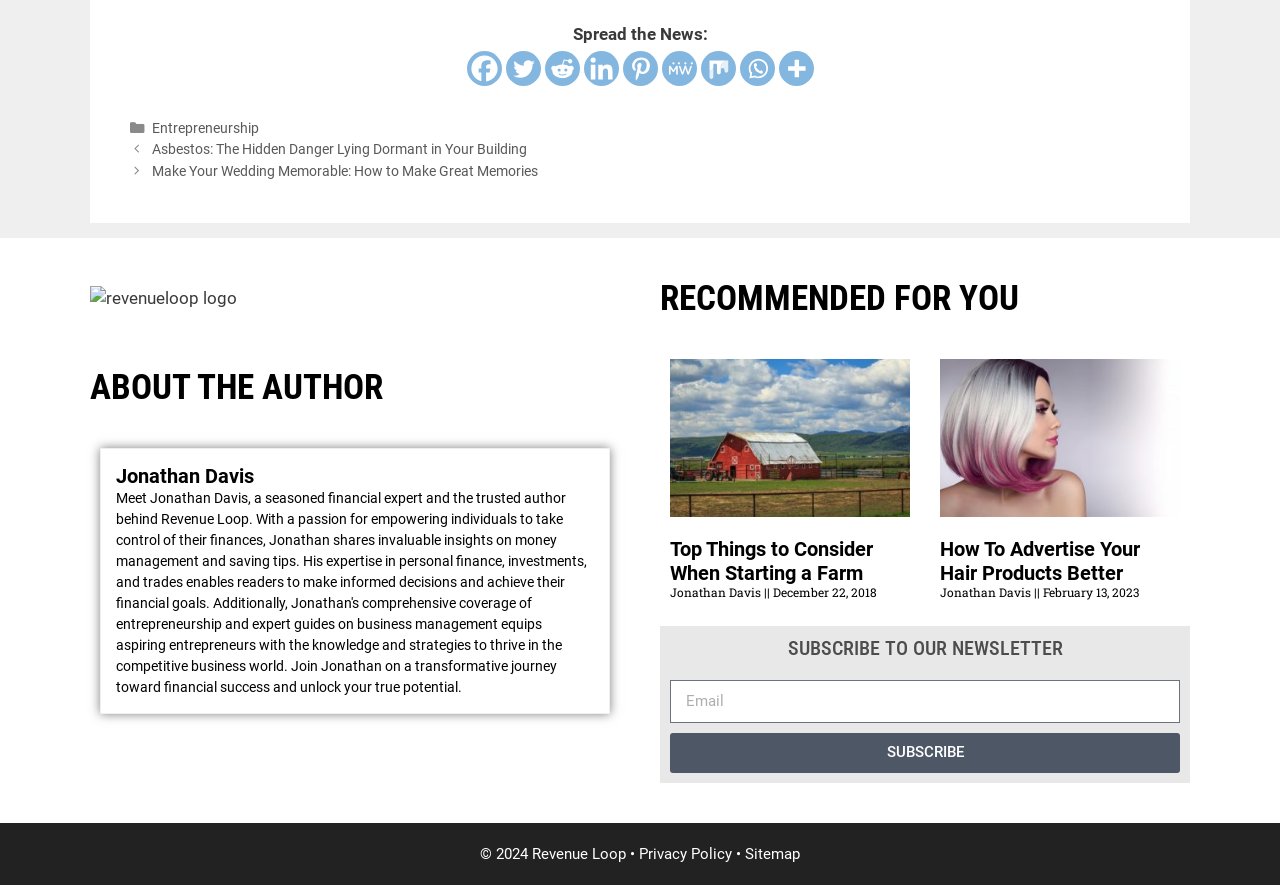Please analyze the image and give a detailed answer to the question:
What social media platforms are available for sharing?

The social media links are listed in the top section of the webpage, including Facebook, Twitter, Reddit, and others, indicating that these platforms are available for sharing content.